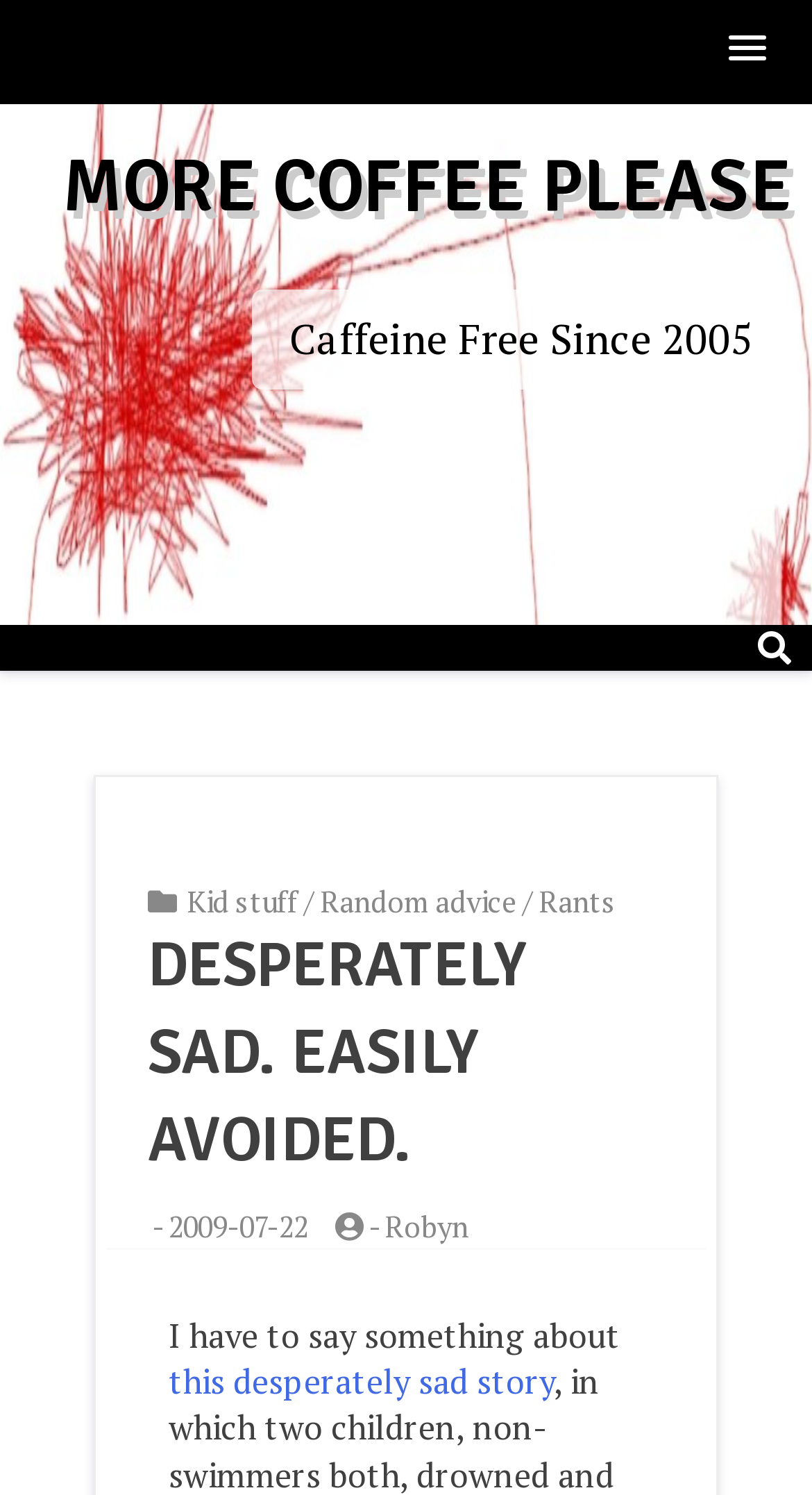Predict the bounding box coordinates of the area that should be clicked to accomplish the following instruction: "View the post from 2009-07-22". The bounding box coordinates should consist of four float numbers between 0 and 1, i.e., [left, top, right, bottom].

[0.208, 0.807, 0.379, 0.833]